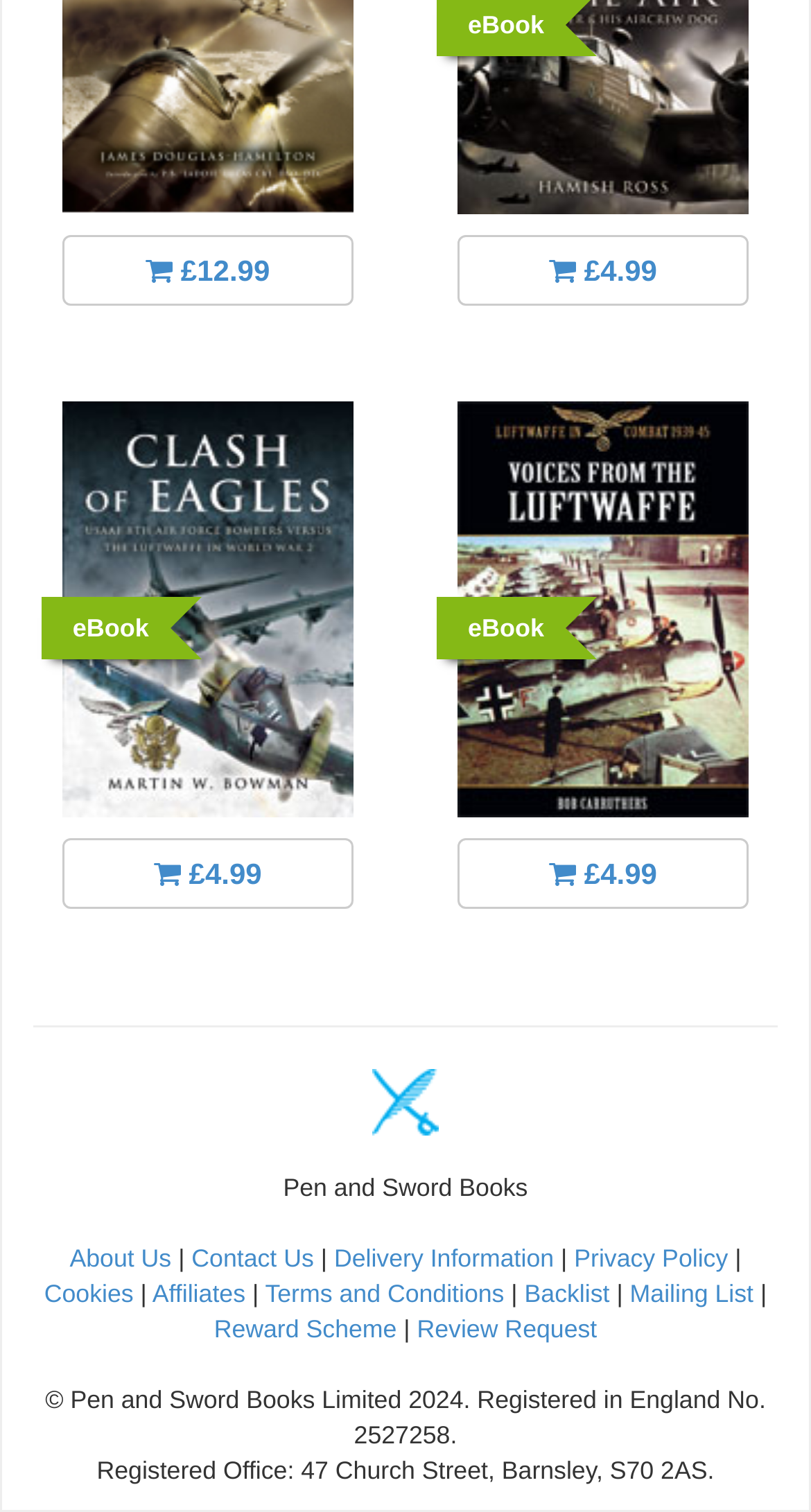What is the price of the first eBook option?
Respond with a short answer, either a single word or a phrase, based on the image.

£12.99